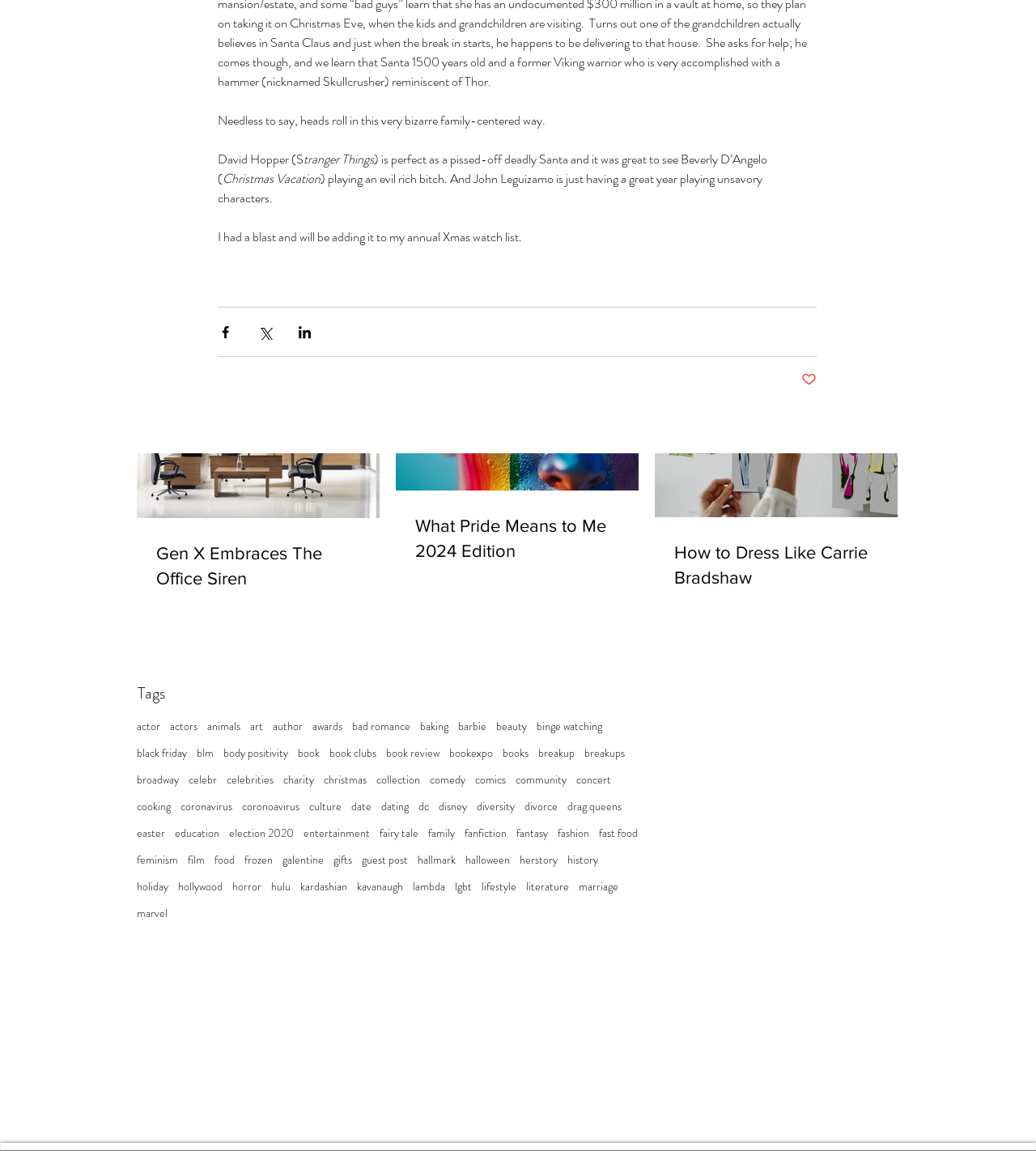Determine the bounding box coordinates of the area to click in order to meet this instruction: "Explore the article 'How to Dress Like Carrie Bradshaw'".

[0.651, 0.47, 0.848, 0.513]